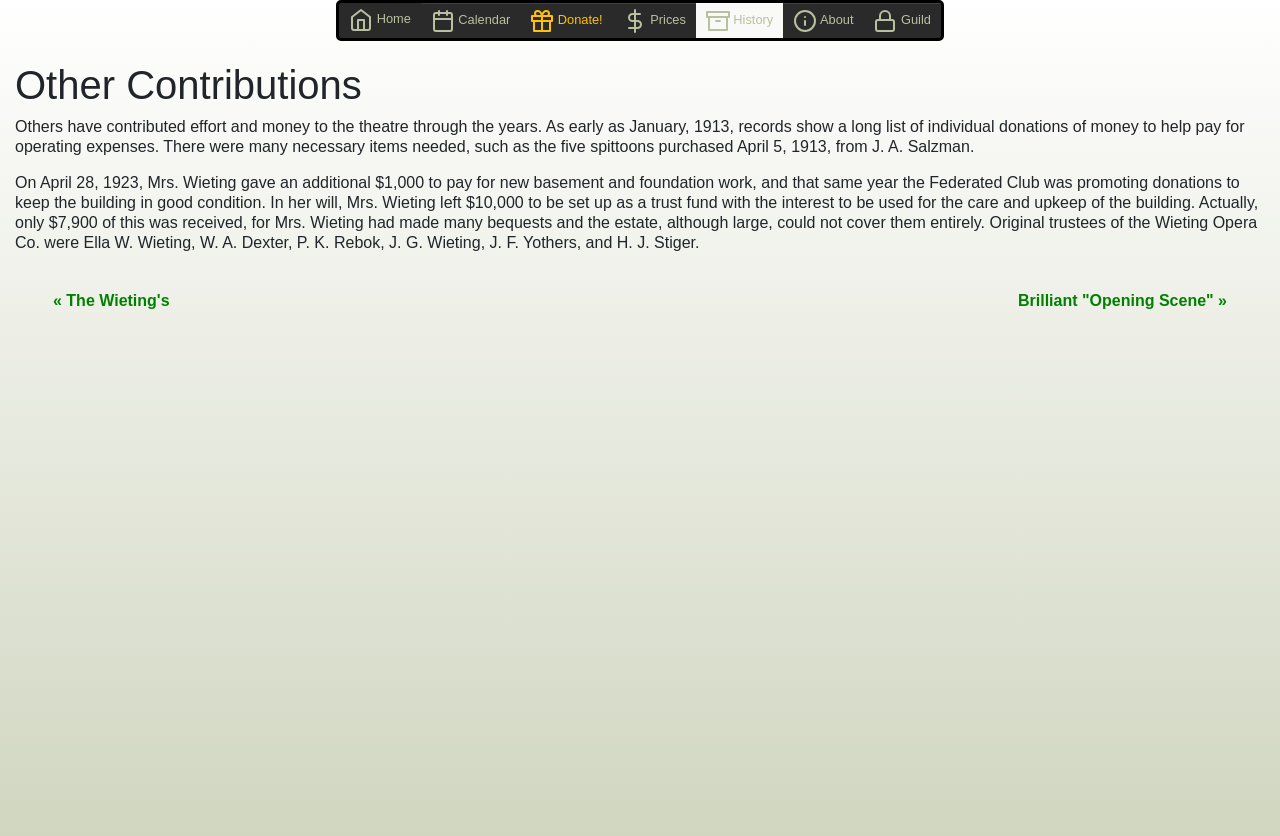Extract the bounding box for the UI element that matches this description: "Brilliant "Opening Scene" »".

[0.795, 0.349, 0.959, 0.37]